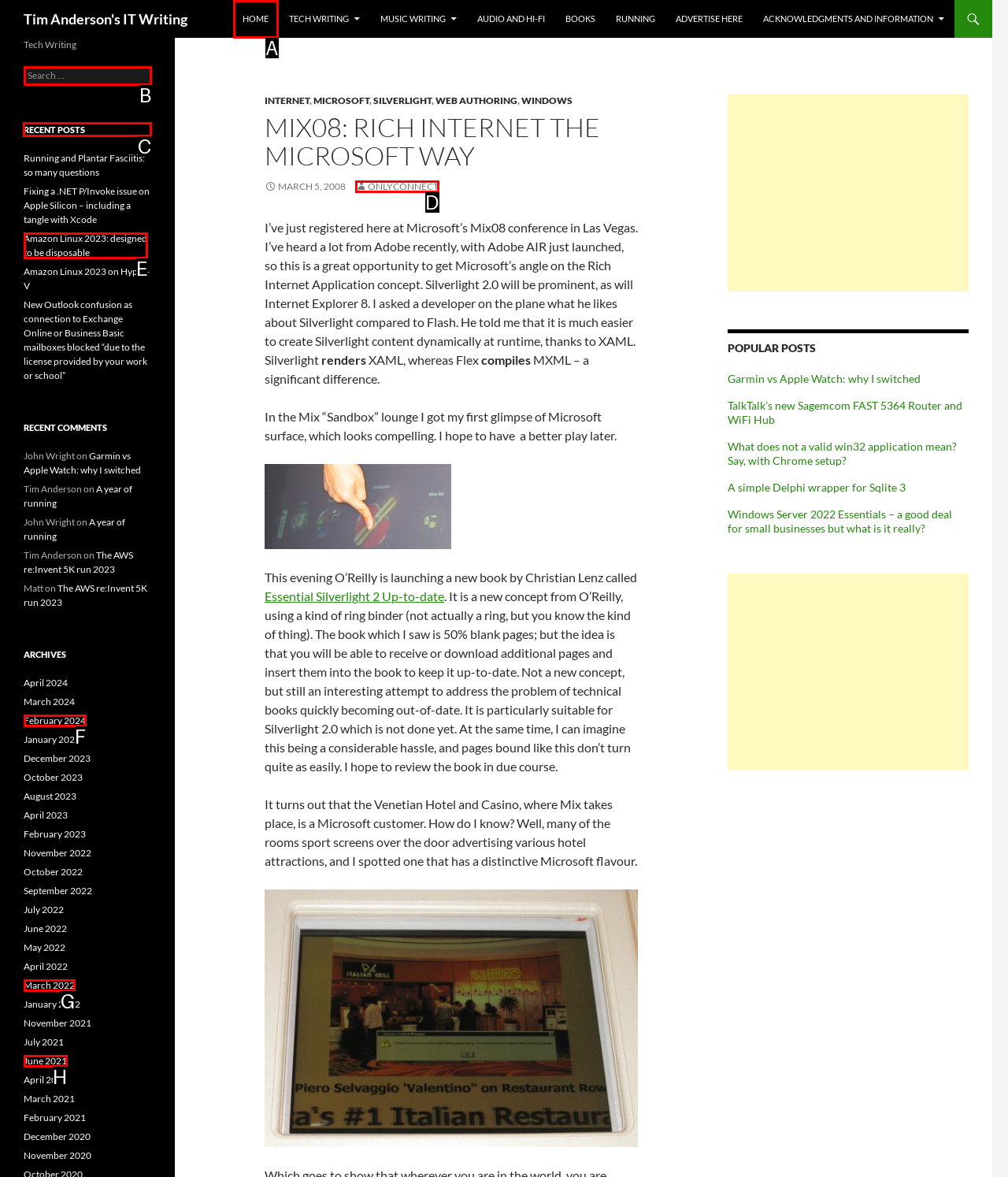Select the letter of the UI element you need to click to complete this task: Follow the website on Instagram.

None